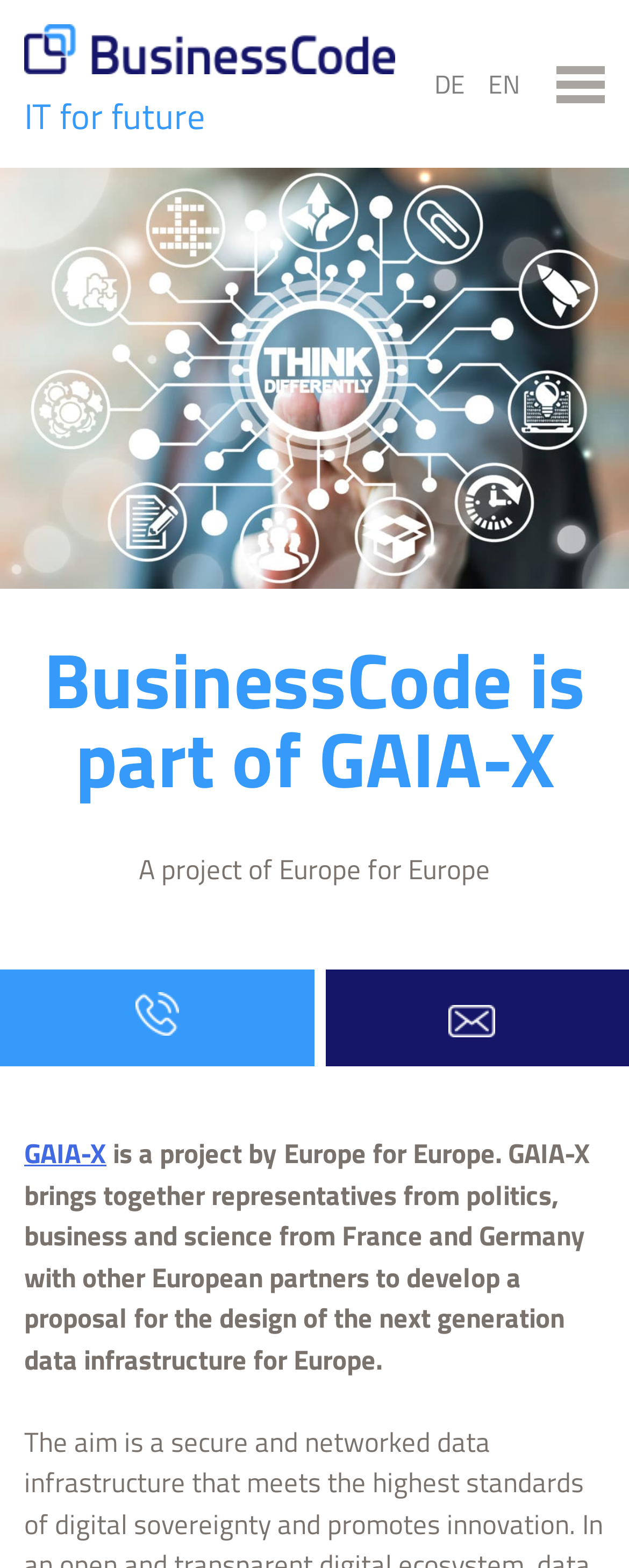What is the phone number of BusinessCode?
Please answer the question with as much detail and depth as you can.

The phone number of BusinessCode is mentioned in the link '+49 (0)228 33885-0' which is located below the heading 'BusinessCode is part of GAIA-X'.